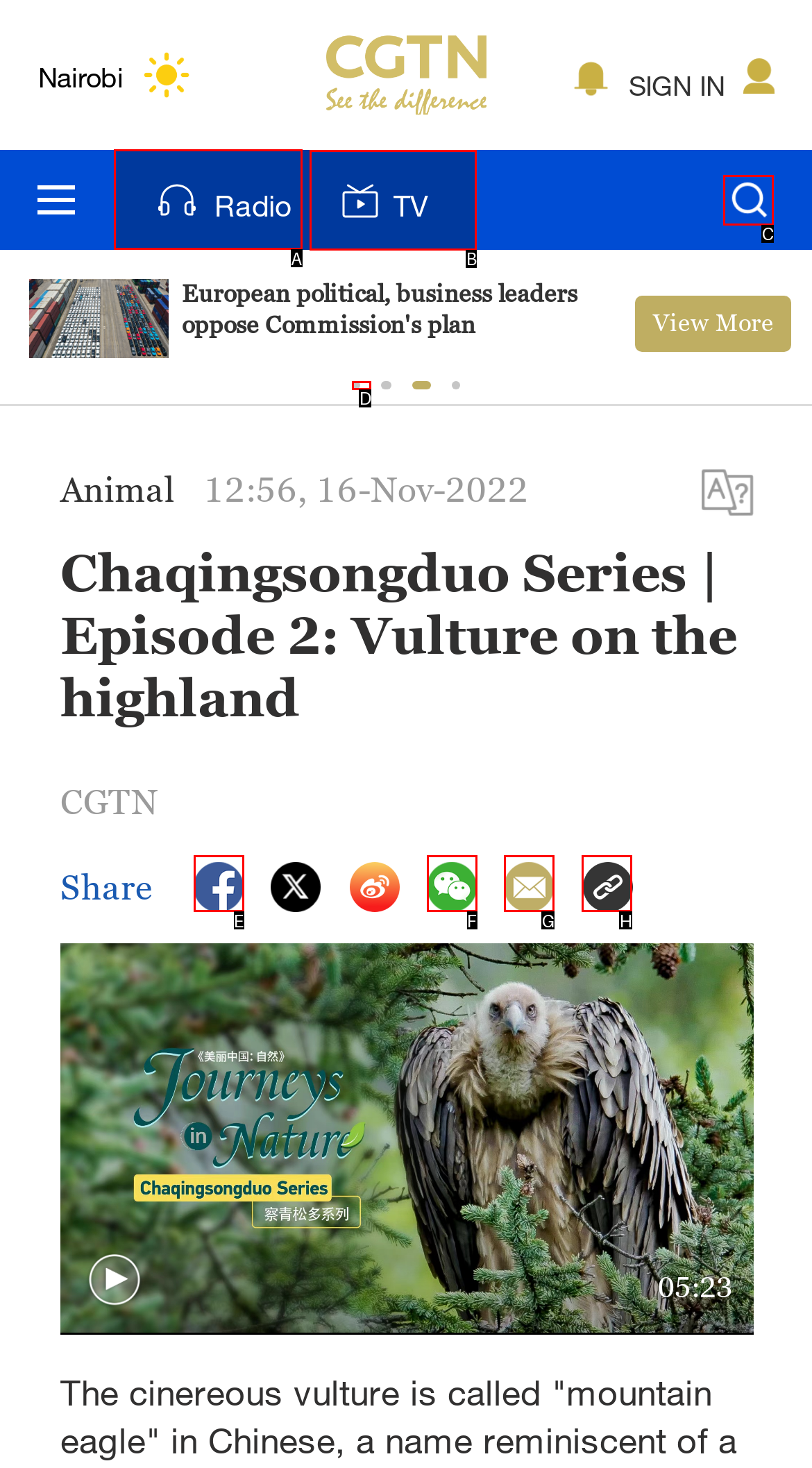Determine which letter corresponds to the UI element to click for this task: Click the Radio link
Respond with the letter from the available options.

A